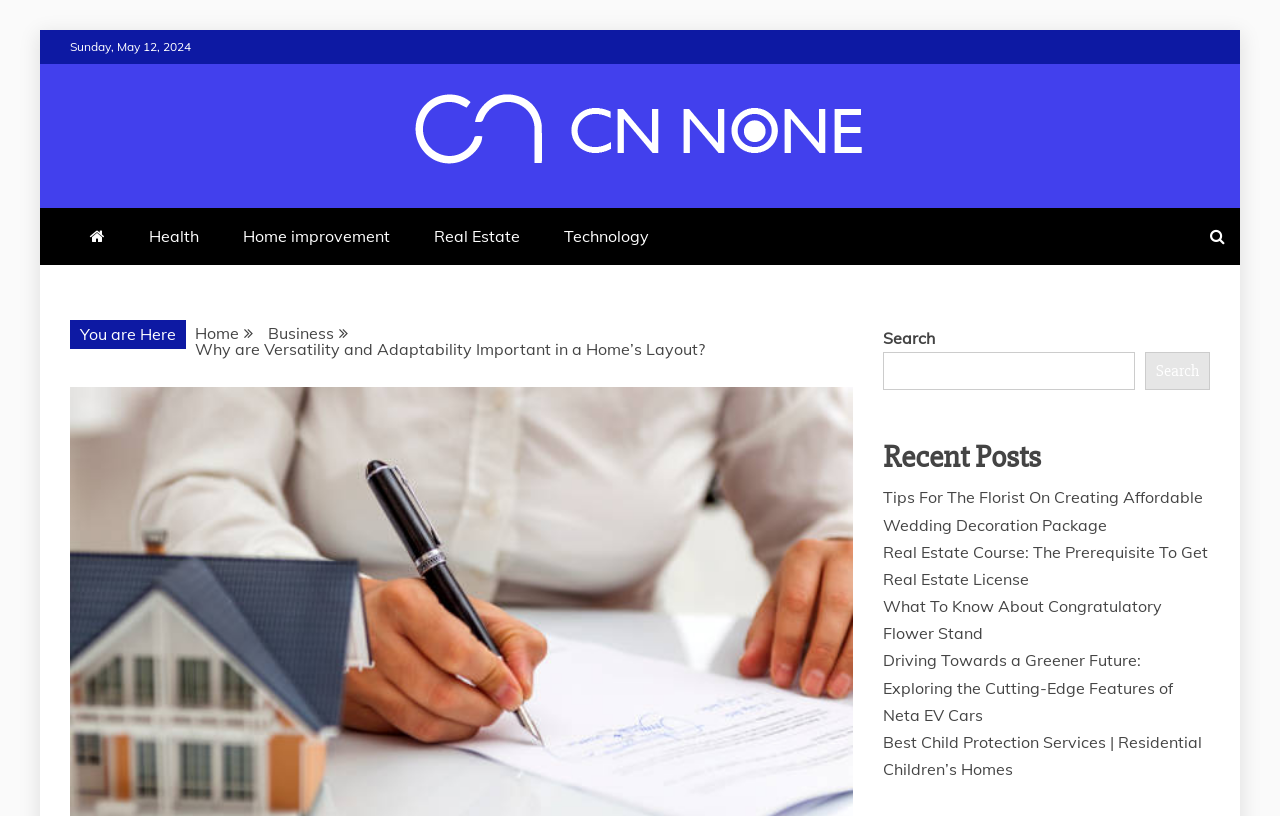Pinpoint the bounding box coordinates of the element you need to click to execute the following instruction: "Go to Home page". The bounding box should be represented by four float numbers between 0 and 1, in the format [left, top, right, bottom].

[0.152, 0.396, 0.187, 0.42]